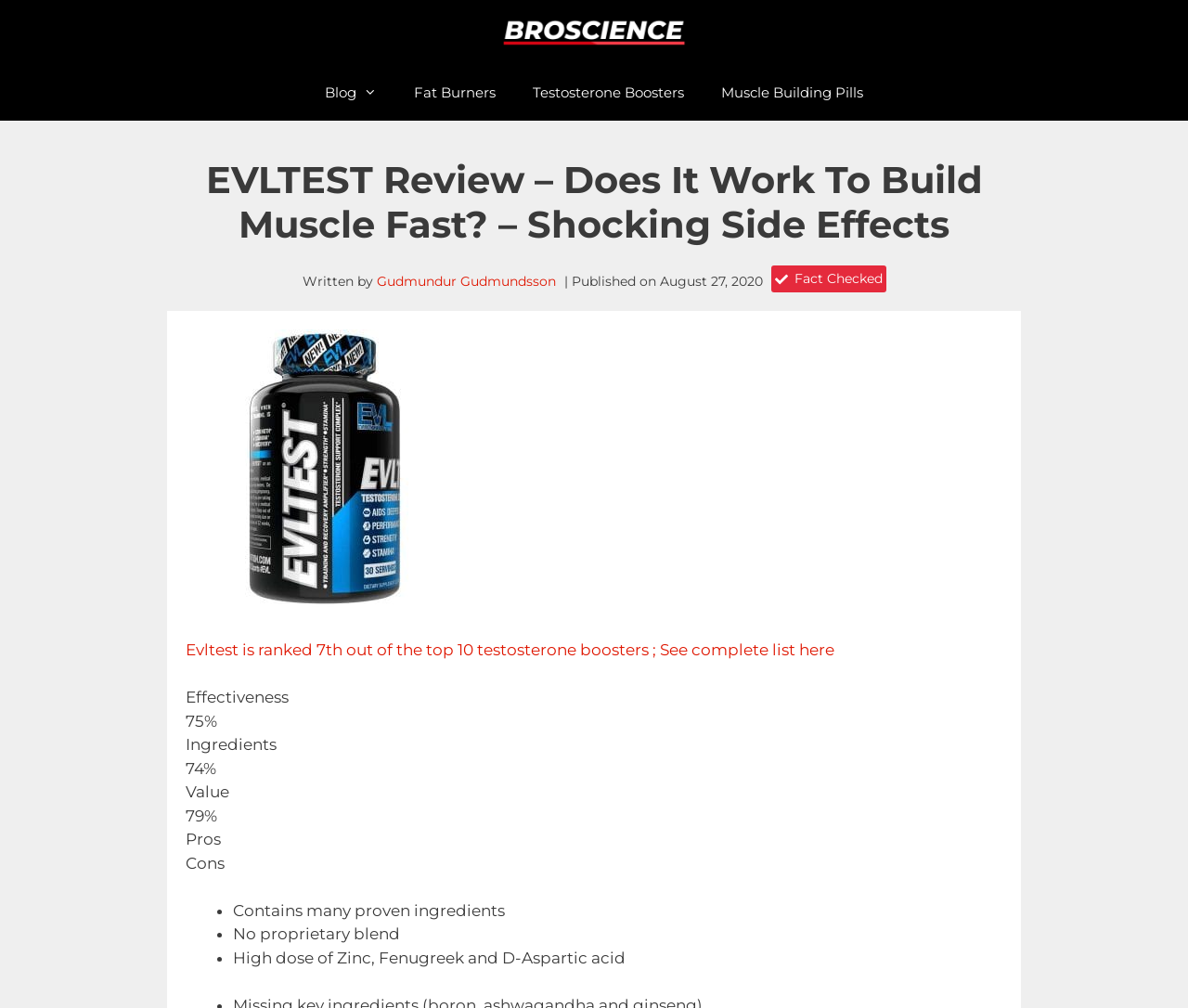What is the ranking of EVLTEST among testosterone boosters?
Based on the visual content, answer with a single word or a brief phrase.

7th